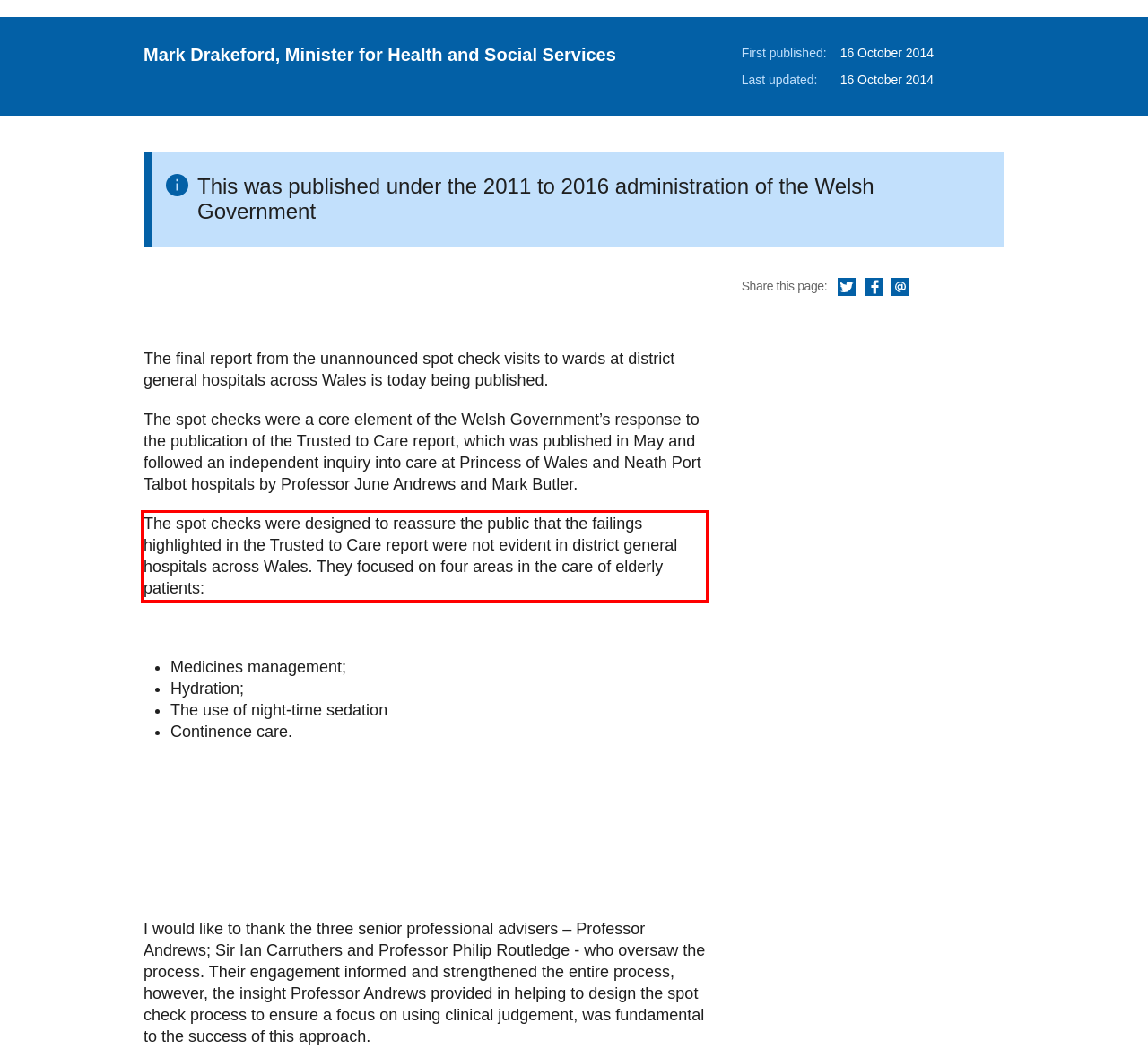Within the screenshot of a webpage, identify the red bounding box and perform OCR to capture the text content it contains.

The spot checks were designed to reassure the public that the failings highlighted in the Trusted to Care report were not evident in district general hospitals across Wales. They focused on four areas in the care of elderly patients: